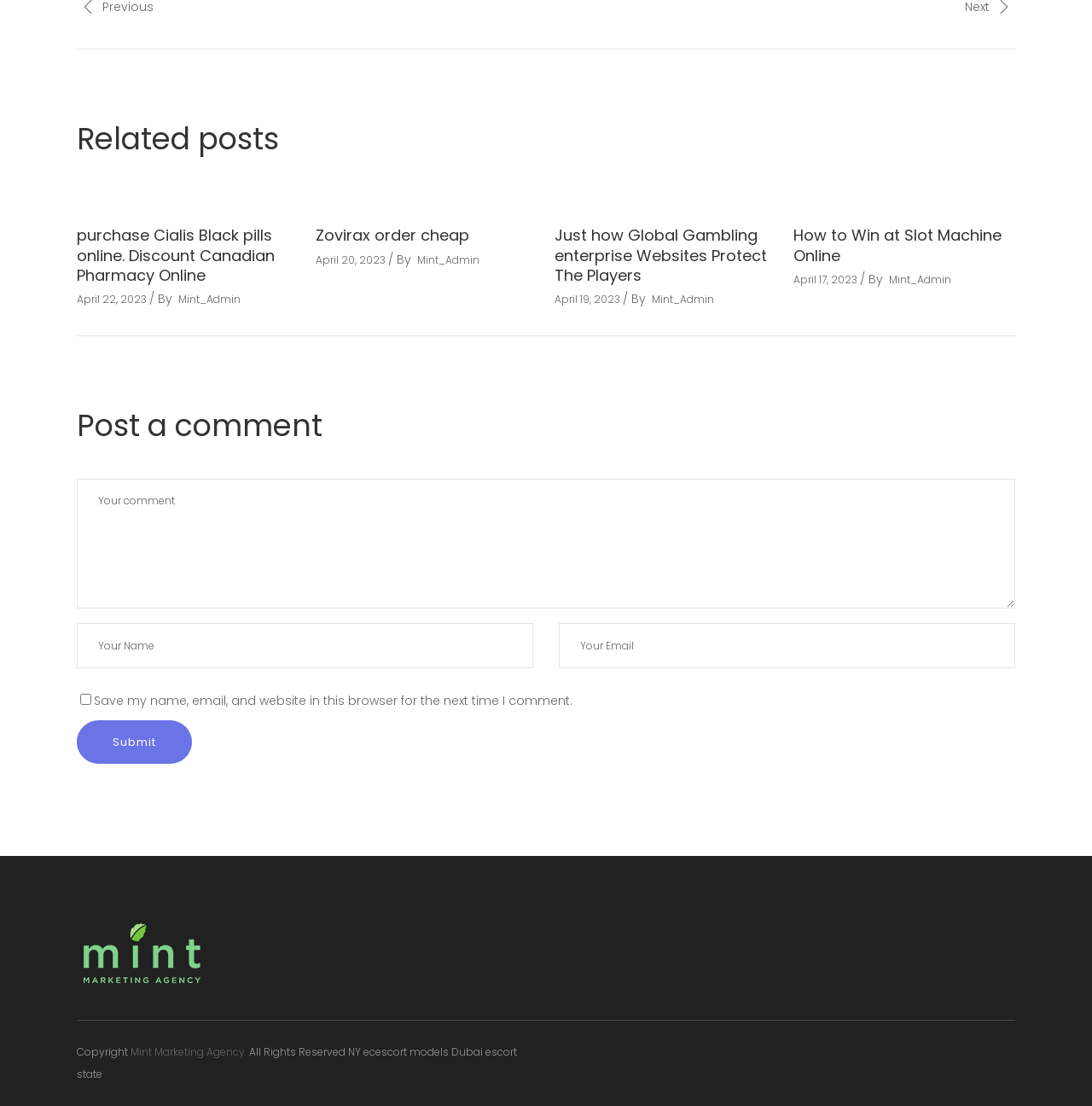Please identify the bounding box coordinates of the element I need to click to follow this instruction: "Go to the 'CONTACT US' page".

None